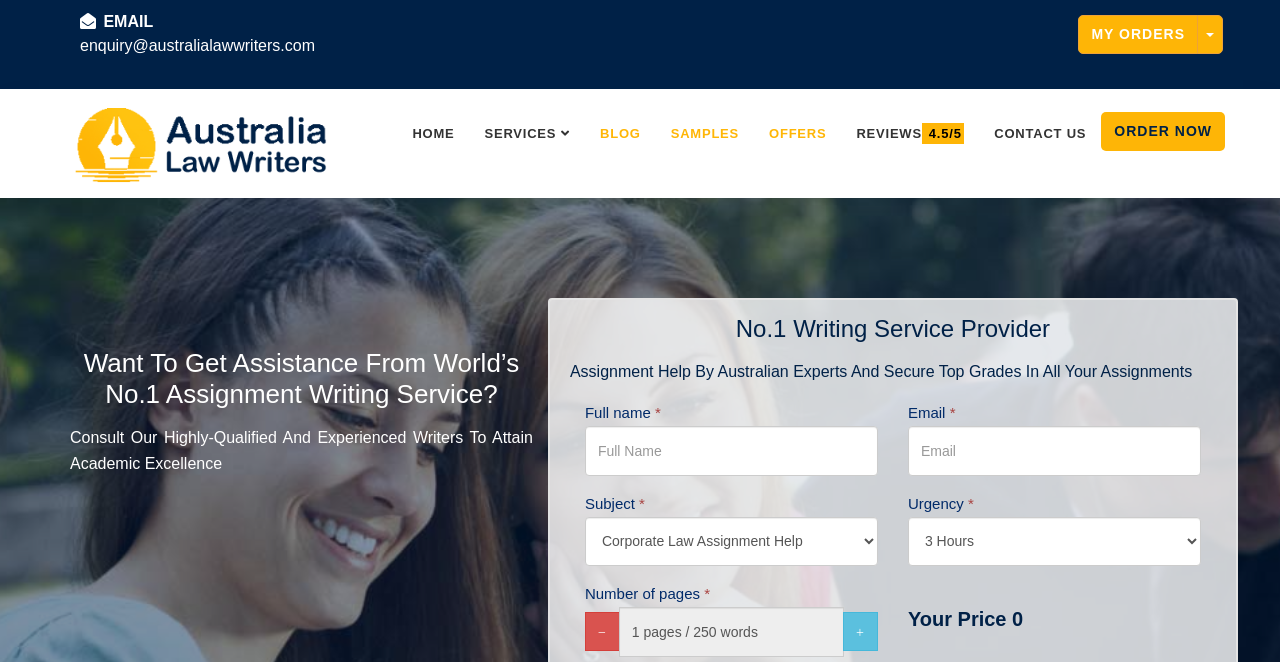Explain in detail what is displayed on the webpage.

This webpage appears to be a law assignment writing service provider. At the top left corner, there is a logo image with a link to the homepage. Next to the logo, there are several navigation links, including "HOME", "SERVICES", "BLOG", "SAMPLES", "OFFERS", "REVIEWS 4.5/5", and "CONTACT US". On the top right corner, there are two buttons, "MY ORDERS" and an empty button, as well as an "ORDER NOW" link.

Below the navigation links, there is a heading that reads "Want To Get Assistance From World’s No.1 Assignment Writing Service?" followed by a paragraph of text that describes the service. Further down, there is another heading that says "No.1 Writing Service Provider" and a paragraph of text that highlights the benefits of using the service.

The main content of the webpage is a form that allows users to request assistance with their law assignments. The form has several fields, including "Full name", "Email", "Subject", "Urgency", and "Number of pages". Each field has a corresponding text box or combo box where users can input their information. There is also a layout table with buttons to increase or decrease the number of pages.

At the bottom of the form, there is a "Your Price" label, suggesting that the service will provide a quote based on the user's input. Overall, the webpage is designed to provide a clear and concise way for users to request assistance with their law assignments and get a quote for the service.